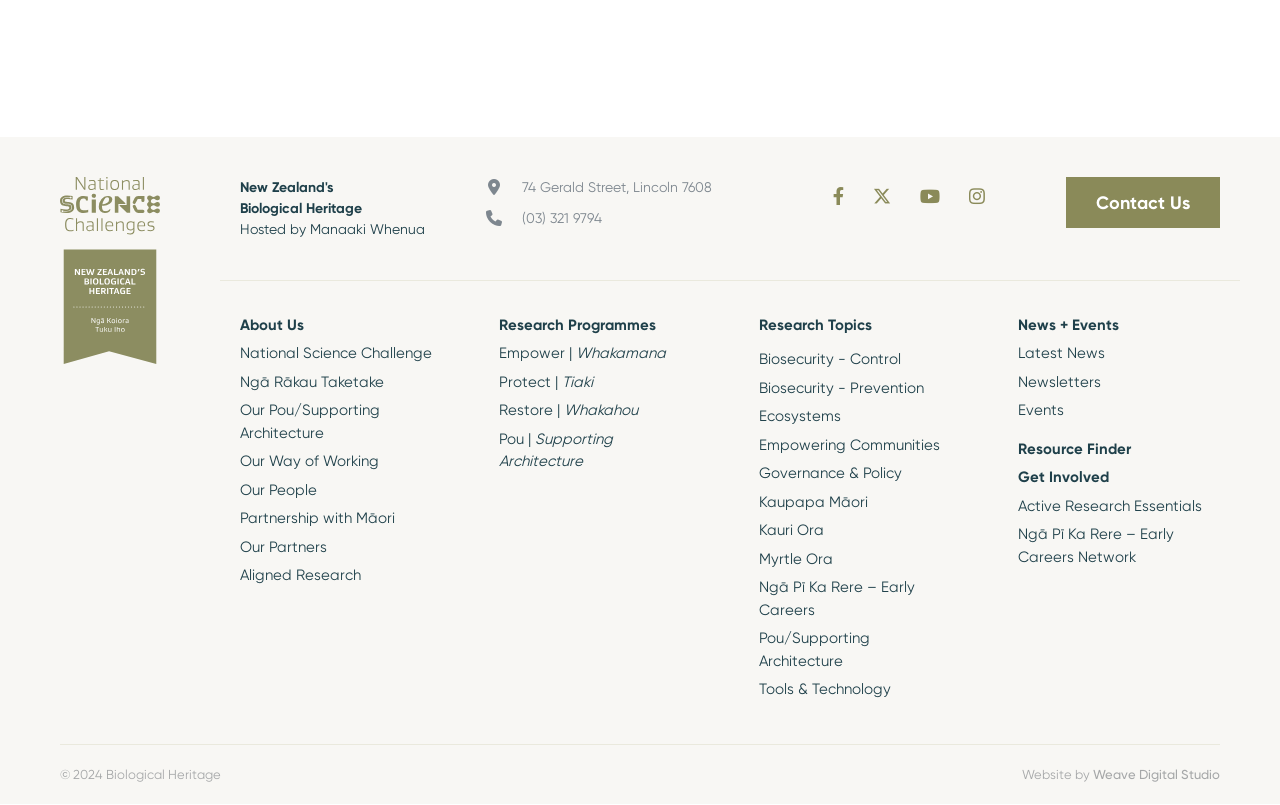Please give a succinct answer using a single word or phrase:
What is the copyright year of the website?

2024